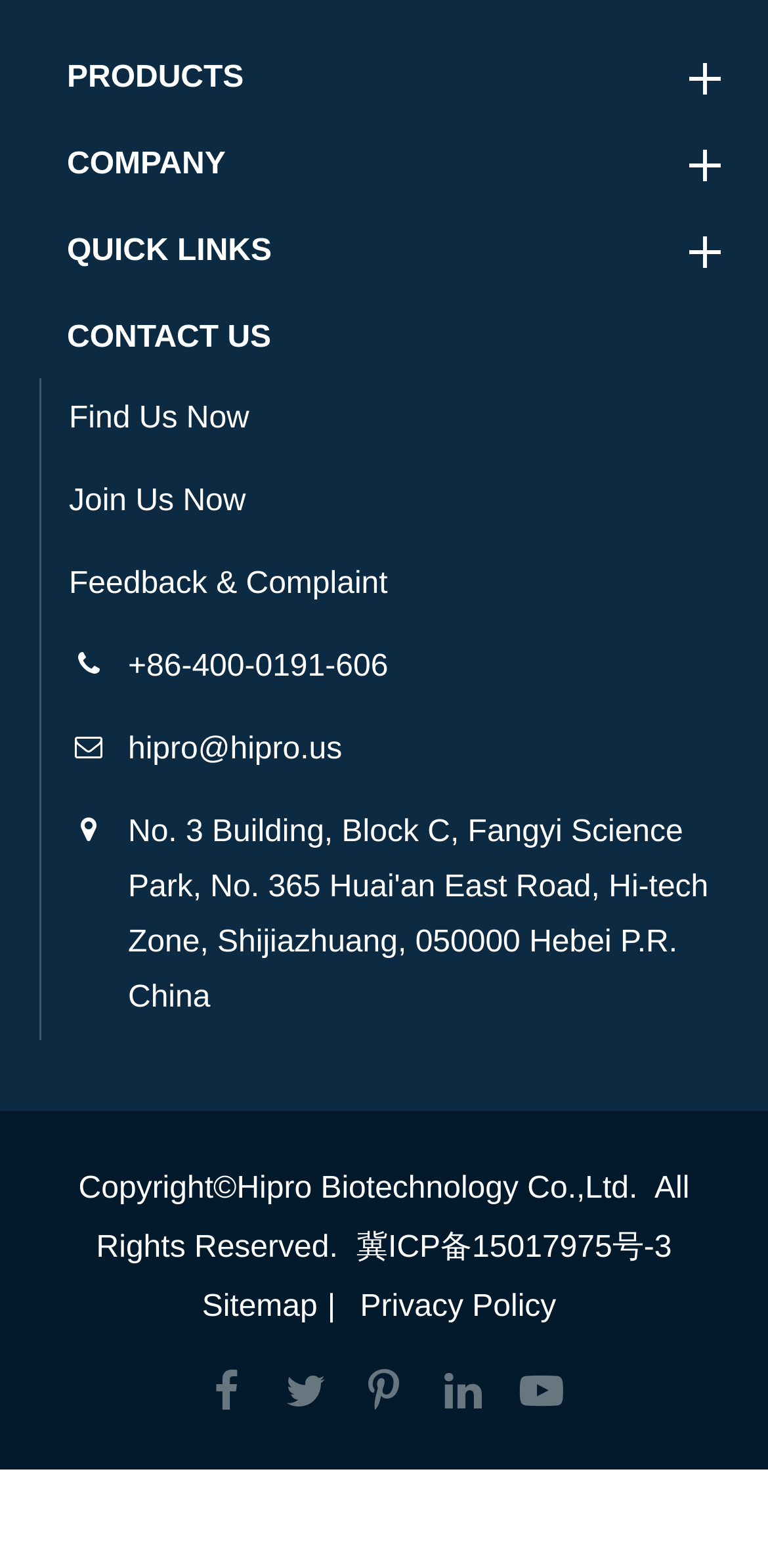What is the email address?
Provide an in-depth and detailed explanation in response to the question.

I found the email address by looking at the contact information section, where it is displayed as 'hipro@hipro.us'.